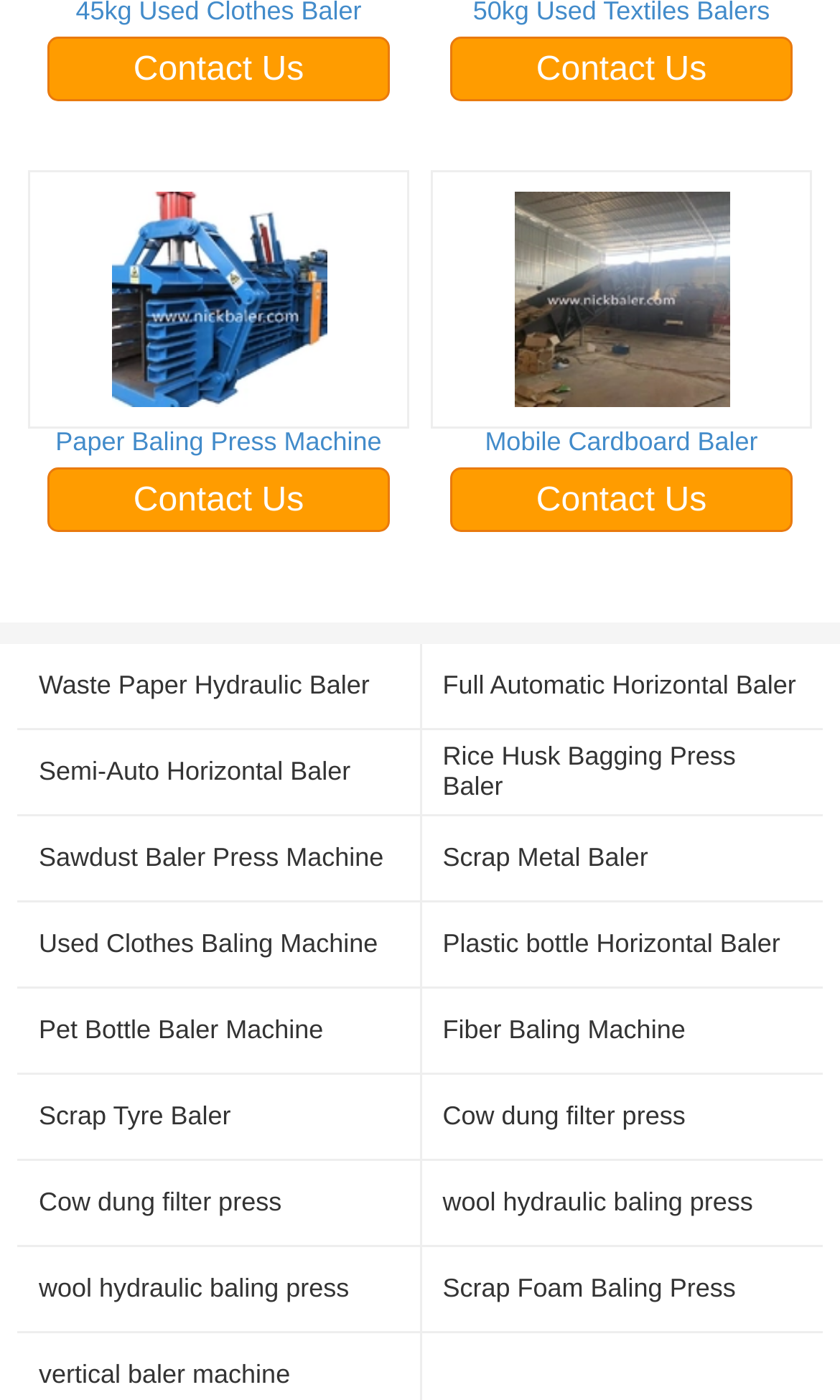Locate the bounding box coordinates of the element that needs to be clicked to carry out the instruction: "Explore Mobile Cardboard Baler". The coordinates should be given as four float numbers ranging from 0 to 1, i.e., [left, top, right, bottom].

[0.513, 0.121, 0.967, 0.326]